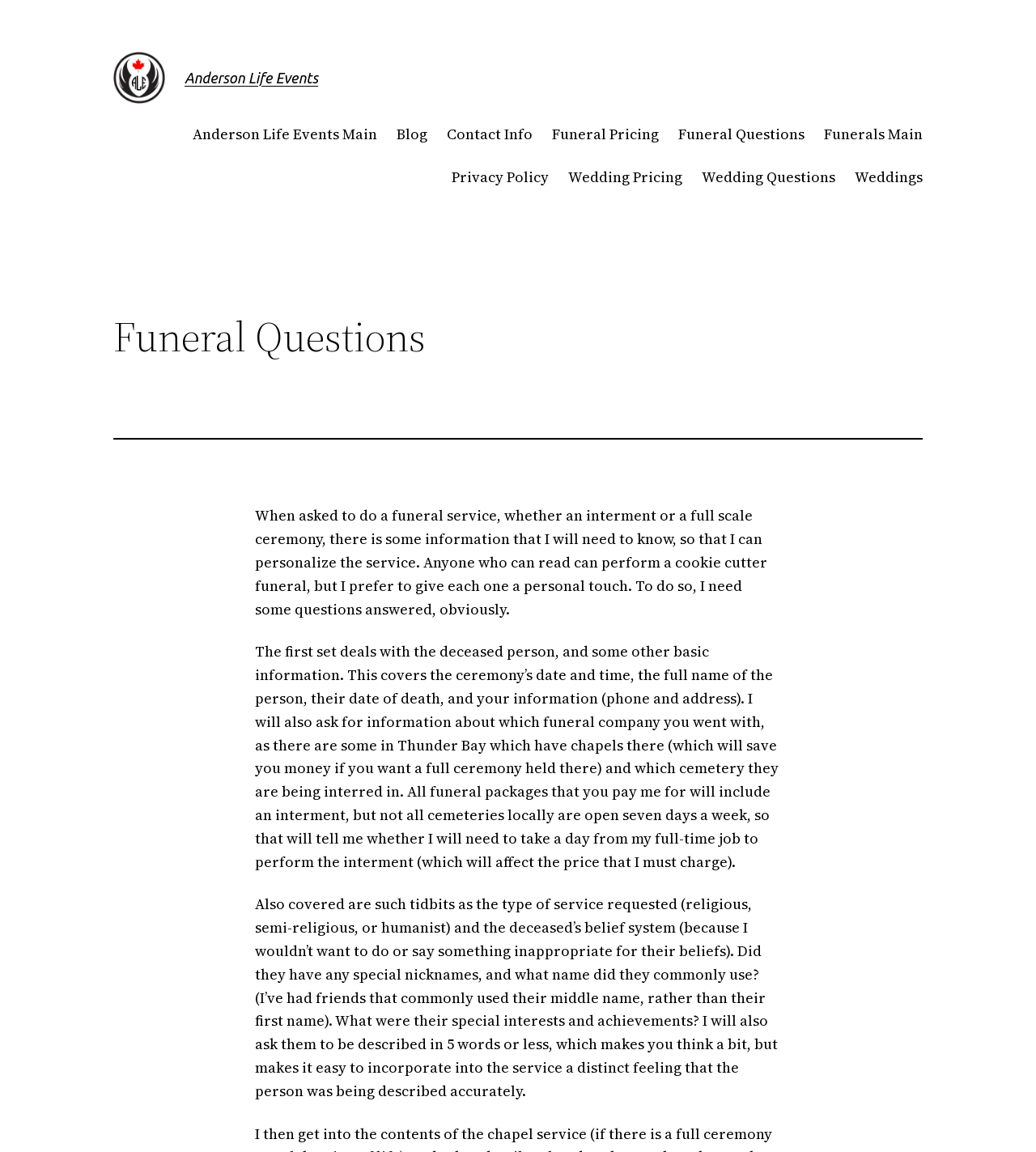Find the bounding box coordinates of the area that needs to be clicked in order to achieve the following instruction: "Click on the 'NEXT The Eyes That Keep Watch: Unveiling the Power of Security Cameras' link". The coordinates should be specified as four float numbers between 0 and 1, i.e., [left, top, right, bottom].

None